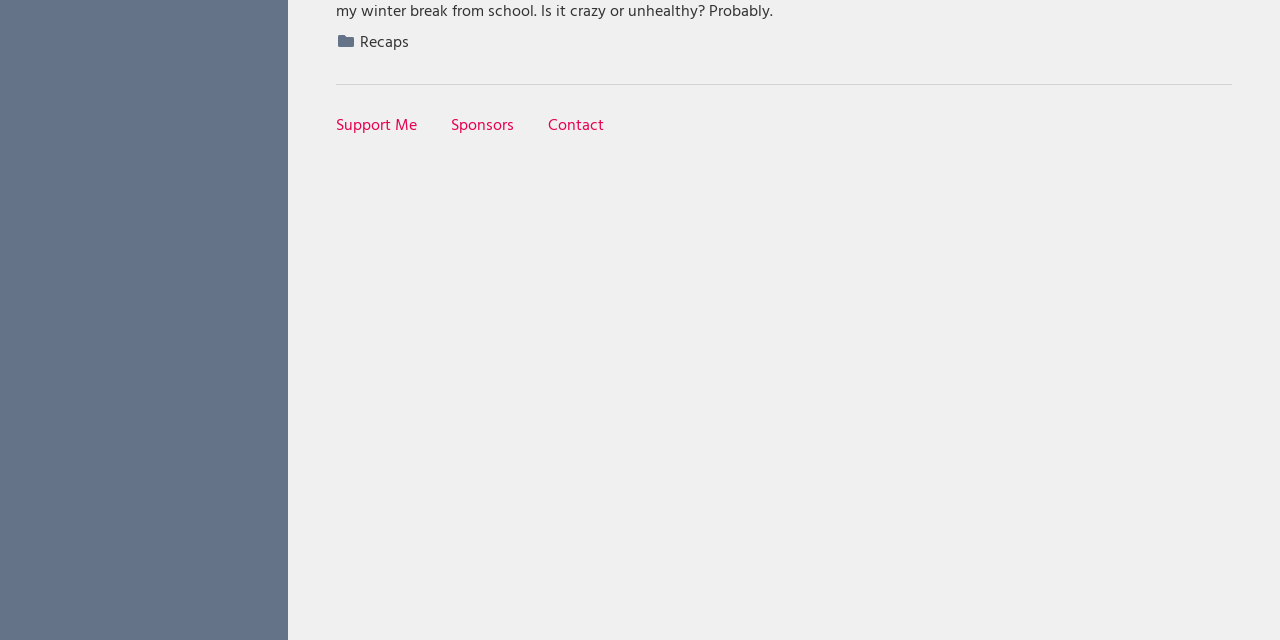Identify the bounding box coordinates for the UI element that matches this description: "More Information".

None